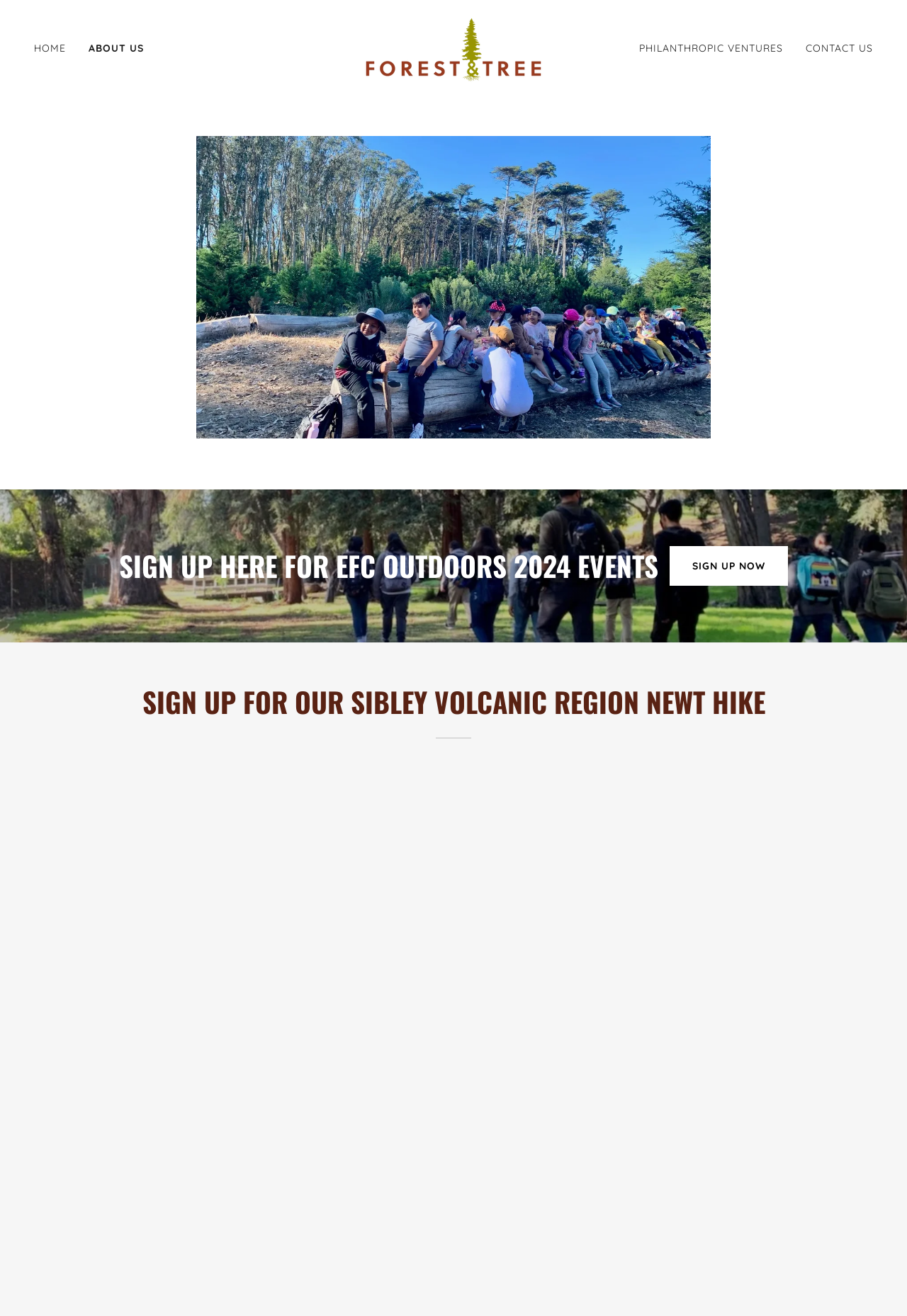Answer the question with a brief word or phrase:
What is the main purpose of this website?

Outdoor learning